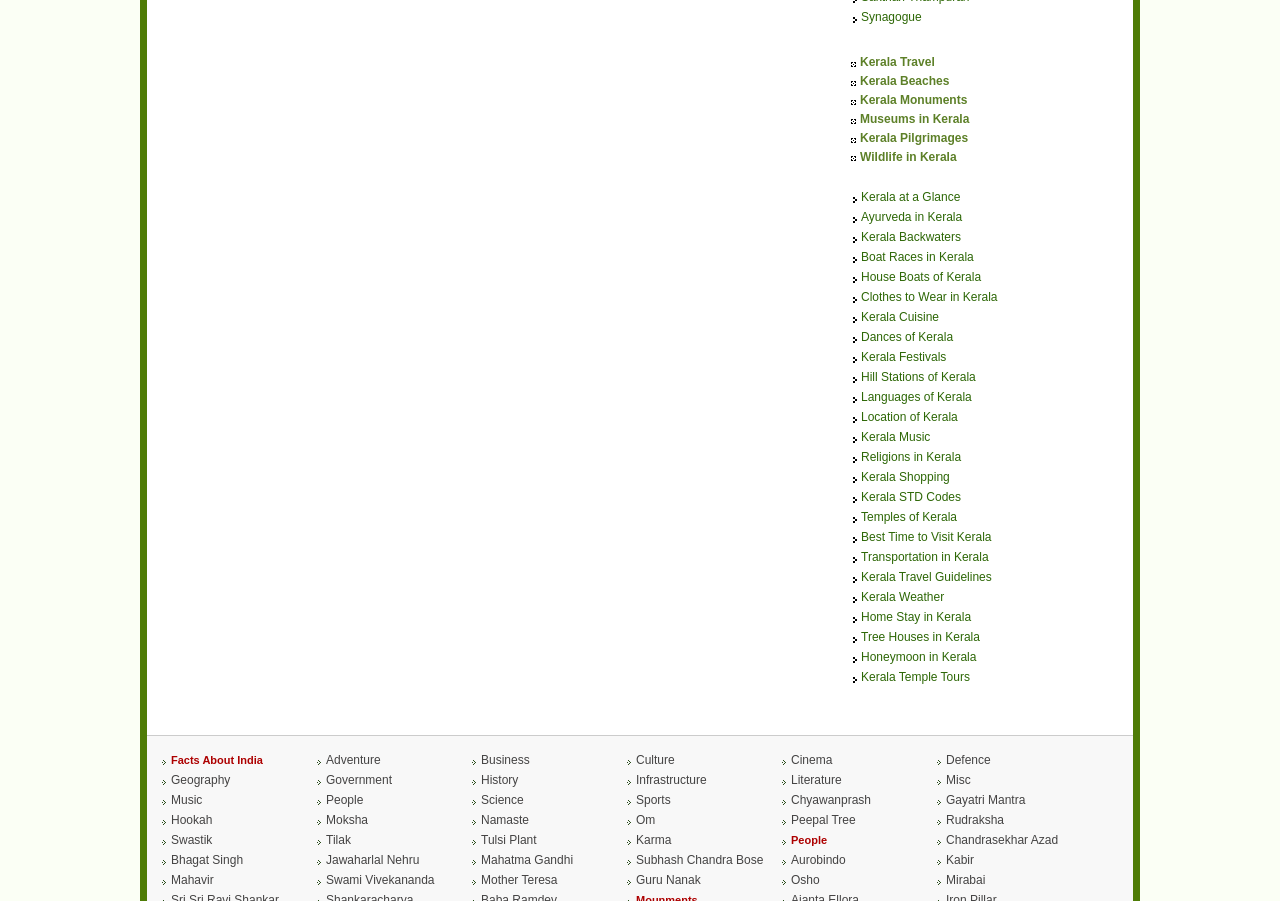Provide a brief response to the question using a single word or phrase: 
What is the last link on the webpage?

Kerala Temple Tours